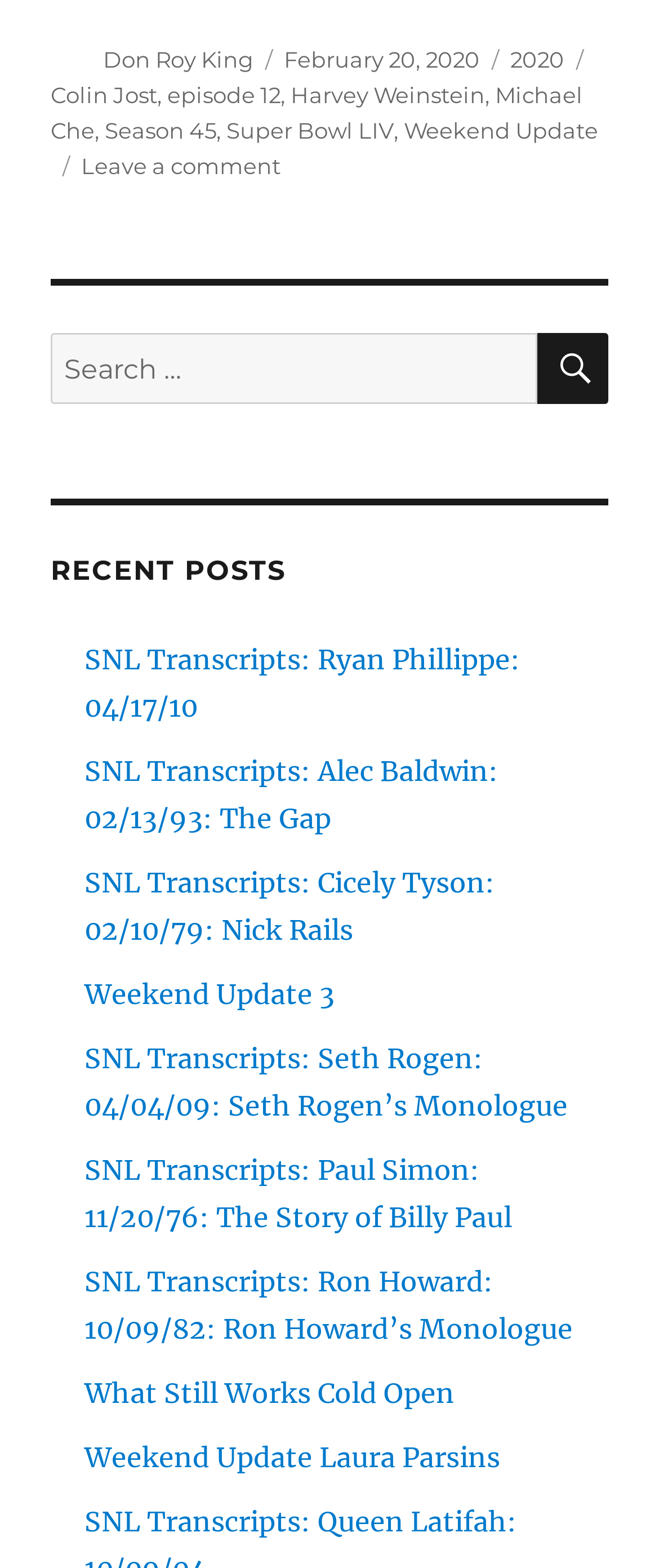What type of content is listed under 'RECENT POSTS'?
Look at the image and respond with a one-word or short-phrase answer.

SNL transcripts and updates